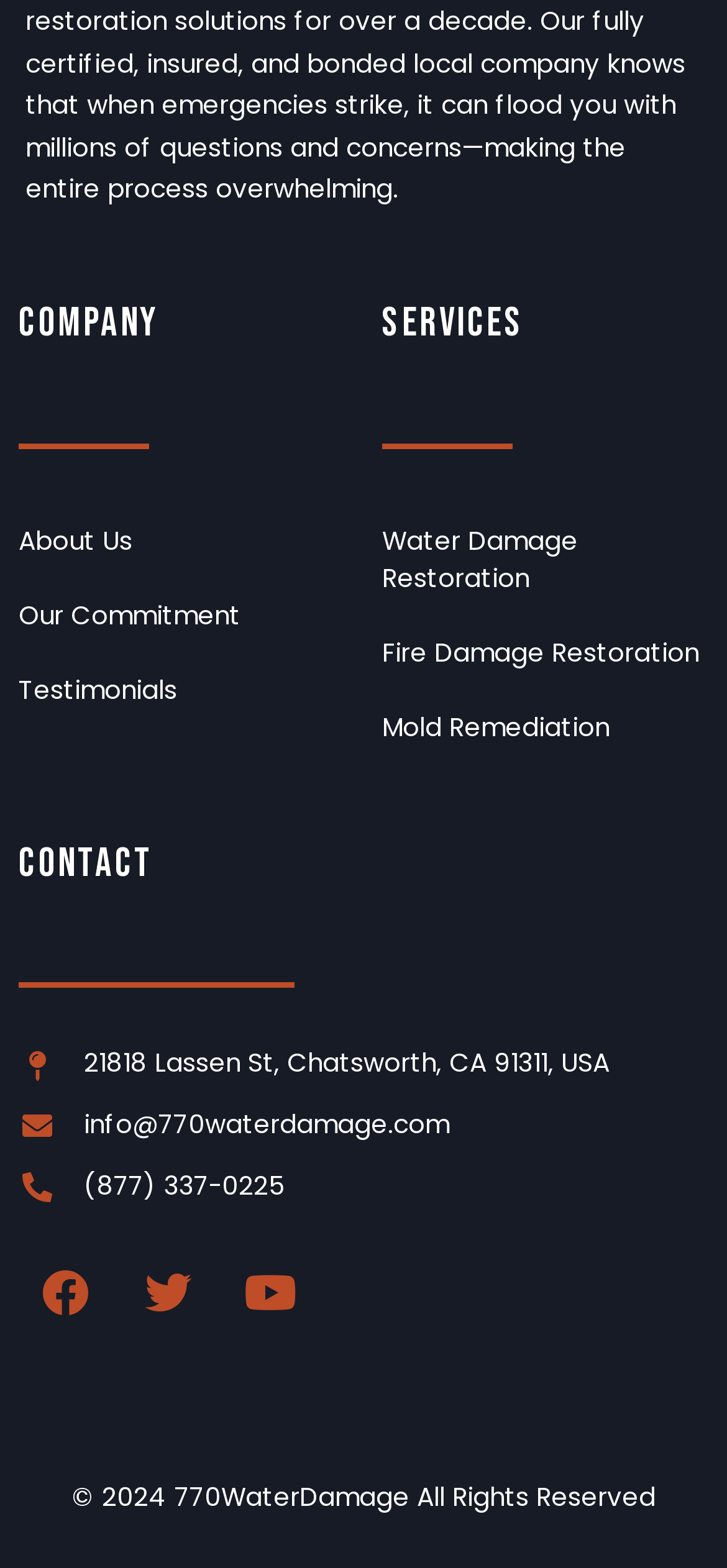What is the company's address?
Analyze the image and provide a thorough answer to the question.

I found the company's address by looking at the 'Contact' section, where I saw a static text element containing the address.